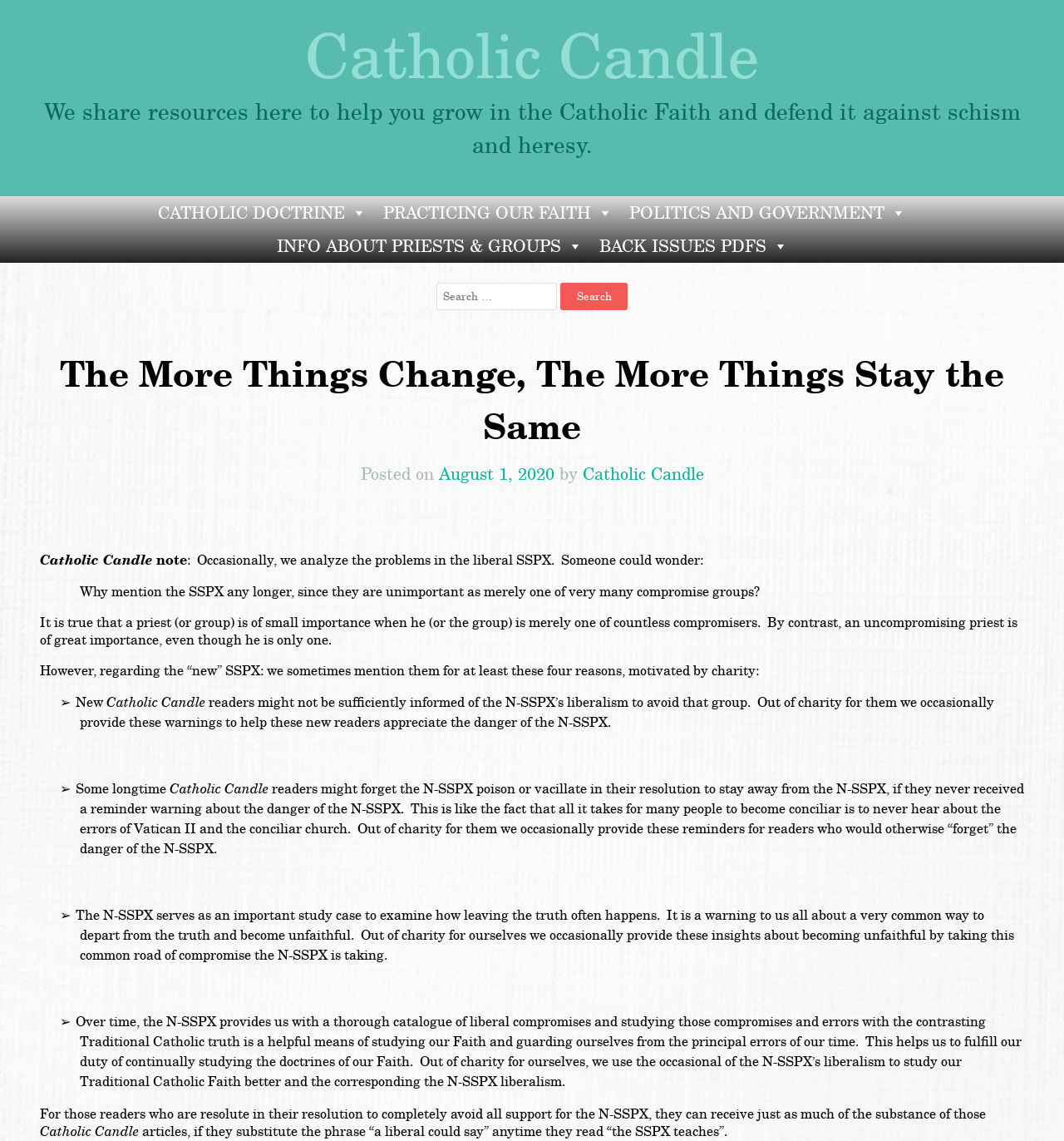Find the bounding box coordinates for the HTML element specified by: "aria-label="Search" name="keywords" placeholder="Search…"".

None